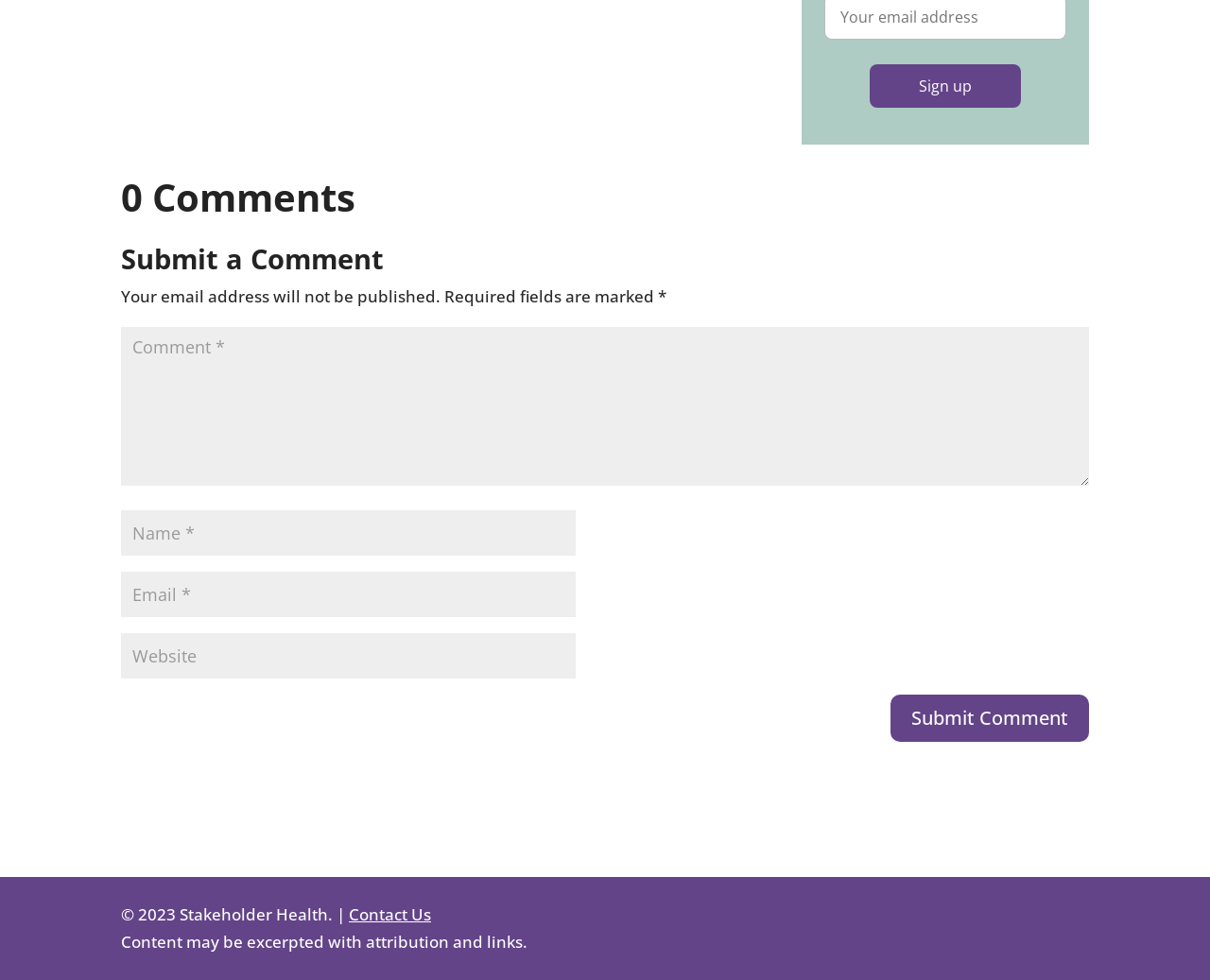What is the purpose of the 'Submit Comment' button?
Using the image as a reference, answer with just one word or a short phrase.

To submit a comment